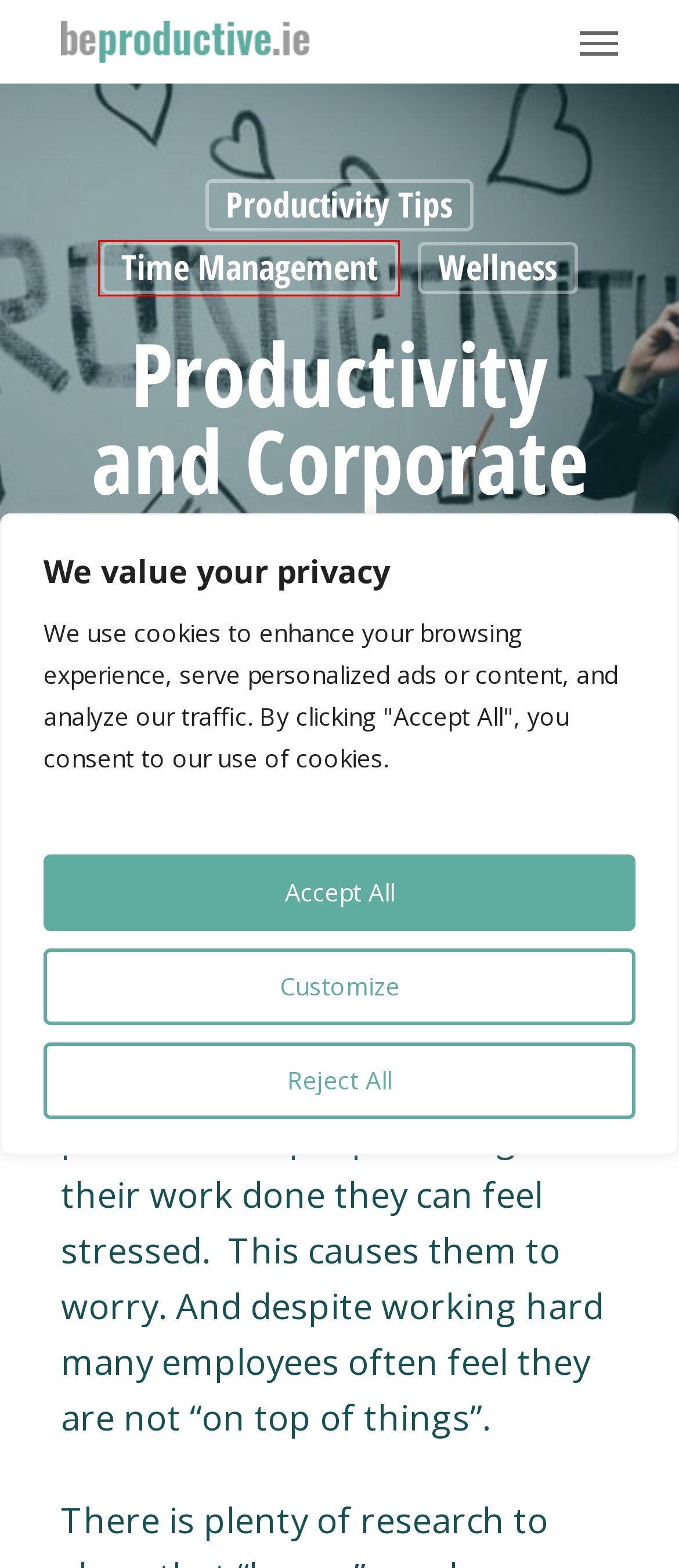You are provided with a screenshot of a webpage that has a red bounding box highlighting a UI element. Choose the most accurate webpage description that matches the new webpage after clicking the highlighted element. Here are your choices:
A. Attention Management | Productivity & Time Management Training
B. Productivity Tips Archives | BeProductive
C. Time Management Archives | BeProductive
D. Wellness Archives | BeProductive
E. Be Productive | Productivity, Wellbeing, Time Management Training
F. Productivity and Time Management Podcasts | Productivity Training
G. Take Control of Your Email Inbox | Productivity & Time Management
H. Privacy Policy | BeProductive Training & Consultancy

C